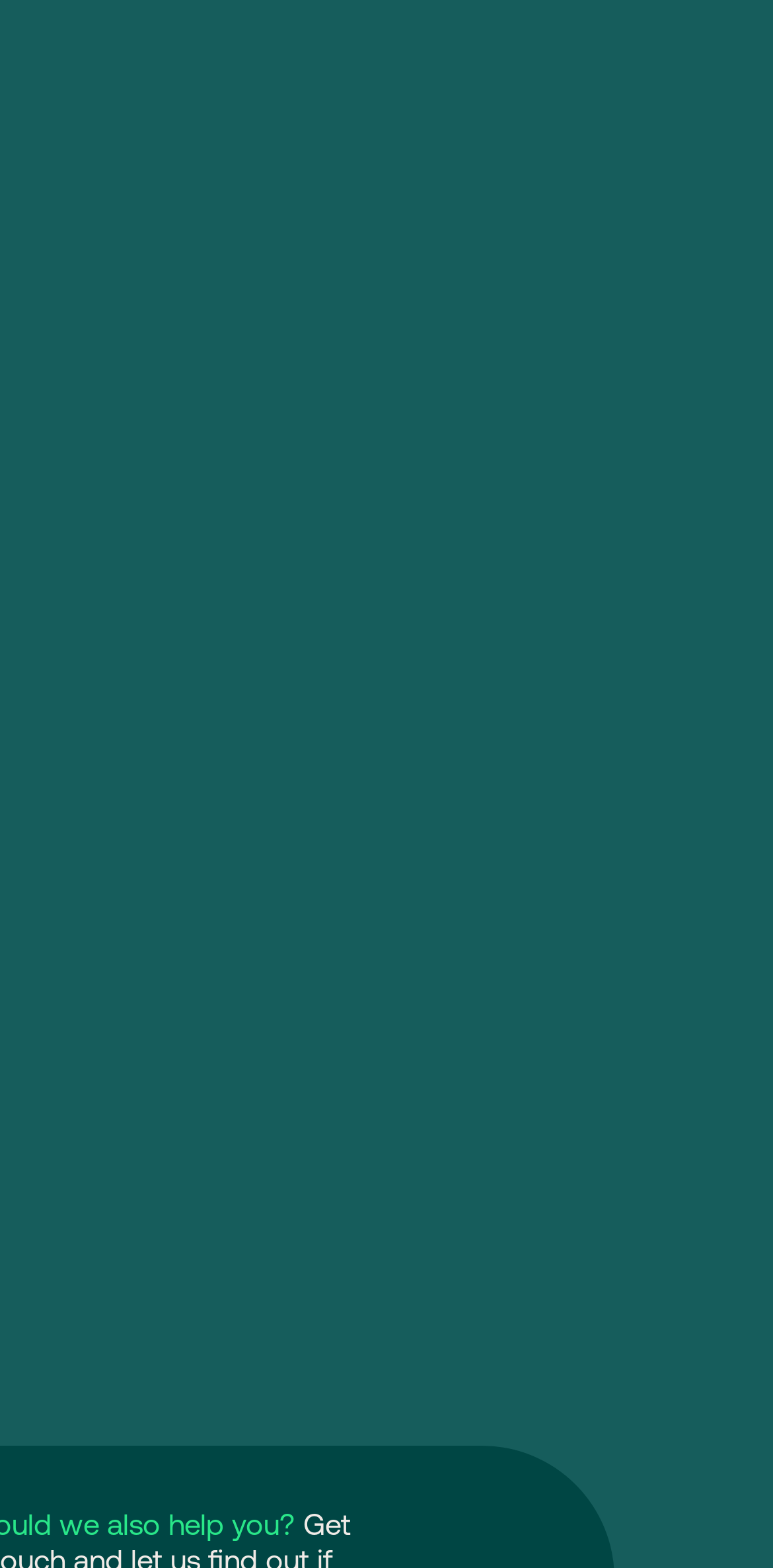Determine the bounding box coordinates of the element's region needed to click to follow the instruction: "View Competitor Analysis". Provide these coordinates as four float numbers between 0 and 1, formatted as [left, top, right, bottom].

[0.077, 0.074, 0.923, 0.166]